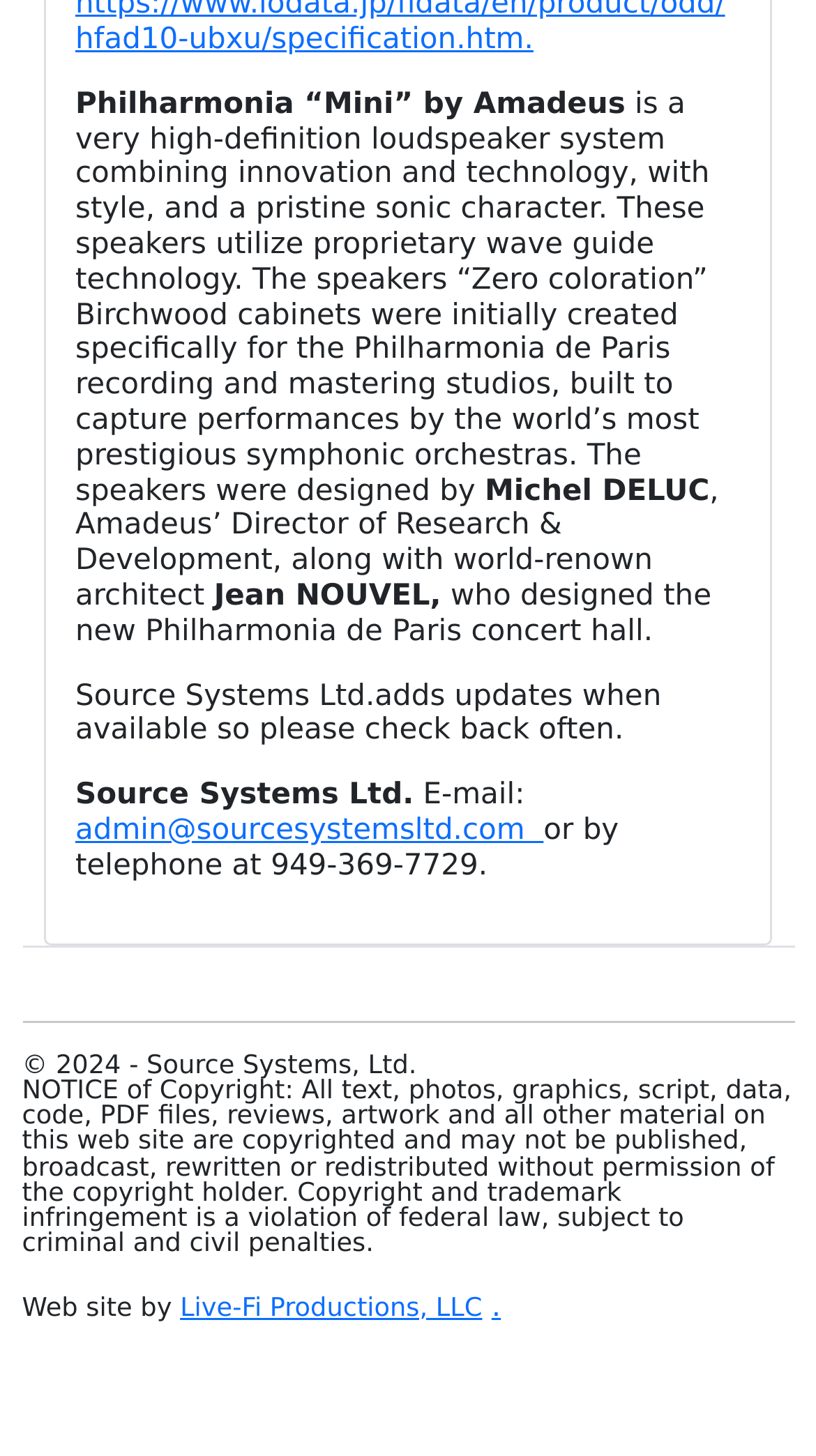Refer to the image and answer the question with as much detail as possible: Who designed the new Philharmonia de Paris concert hall?

The information about the designer of the new Philharmonia de Paris concert hall is mentioned in the StaticText element with the text 'who designed the new Philharmonia de Paris concert hall.' The answer is Jean NOUVEL, which is mentioned in the previous StaticText element.